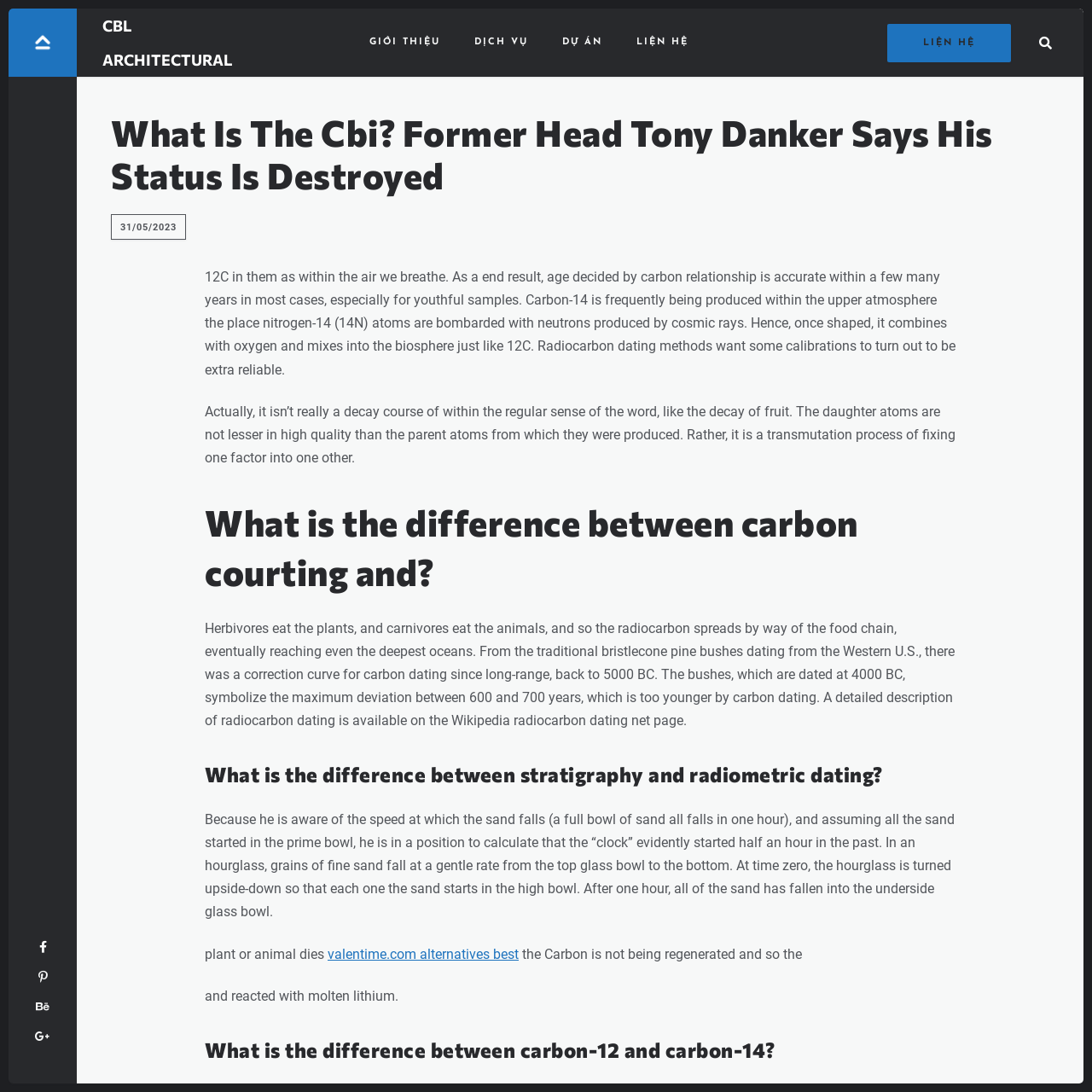Determine the bounding box coordinates of the element's region needed to click to follow the instruction: "Contact us". Provide these coordinates as four float numbers between 0 and 1, formatted as [left, top, right, bottom].

[0.583, 0.023, 0.63, 0.055]